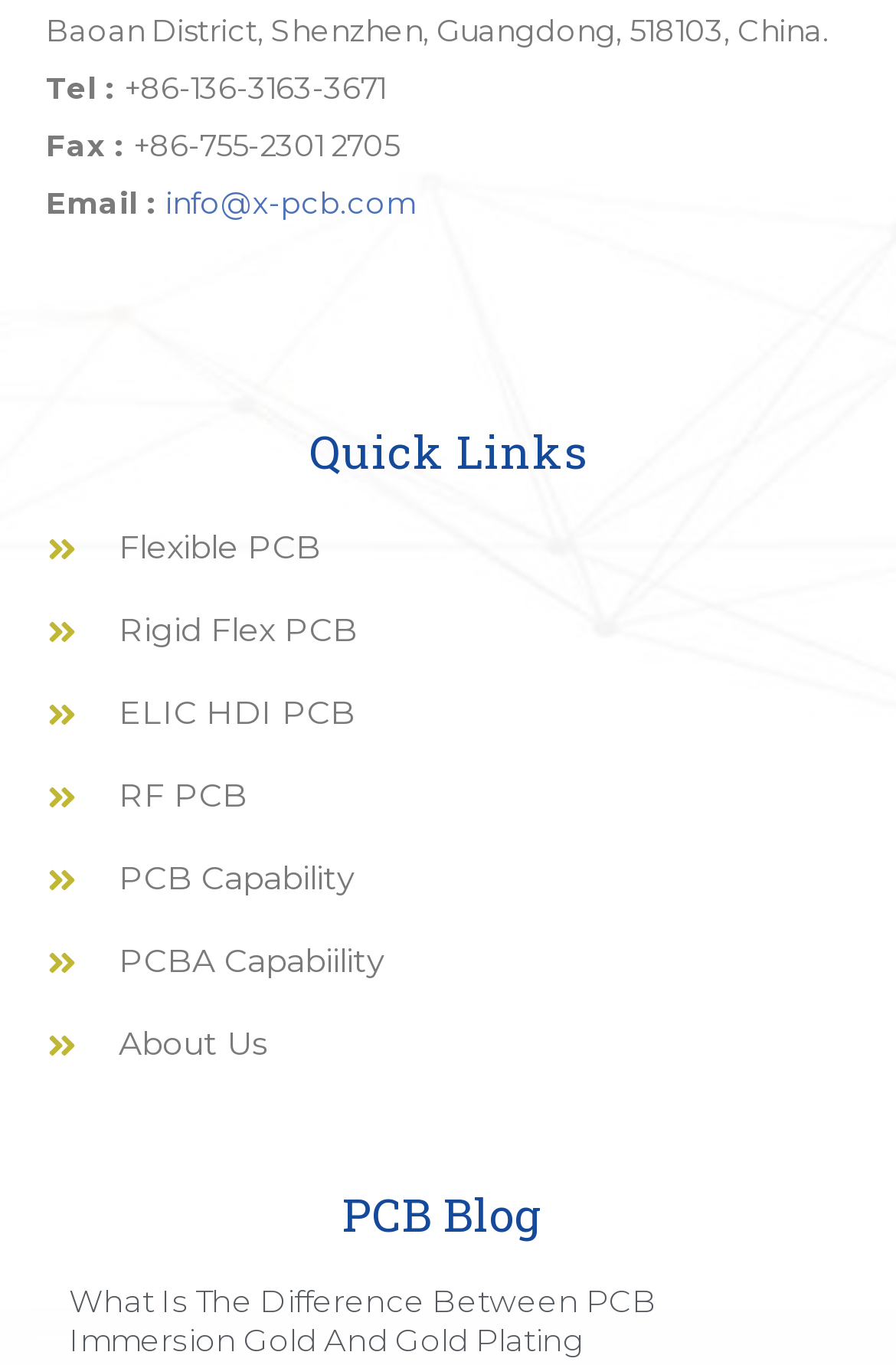Determine the bounding box coordinates for the area you should click to complete the following instruction: "Send an email".

[0.185, 0.135, 0.464, 0.162]